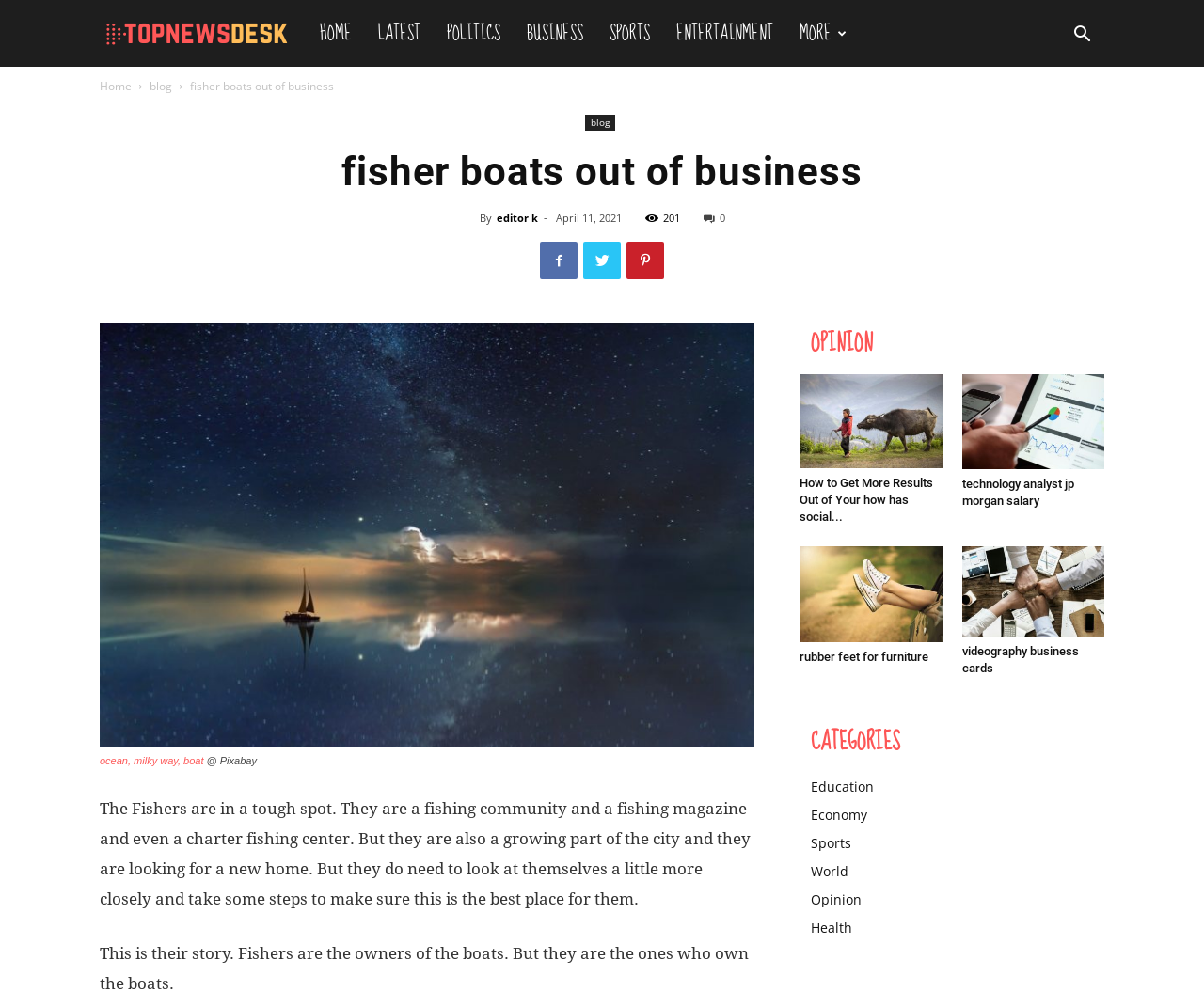Extract the main heading text from the webpage.

fisher boats out of business